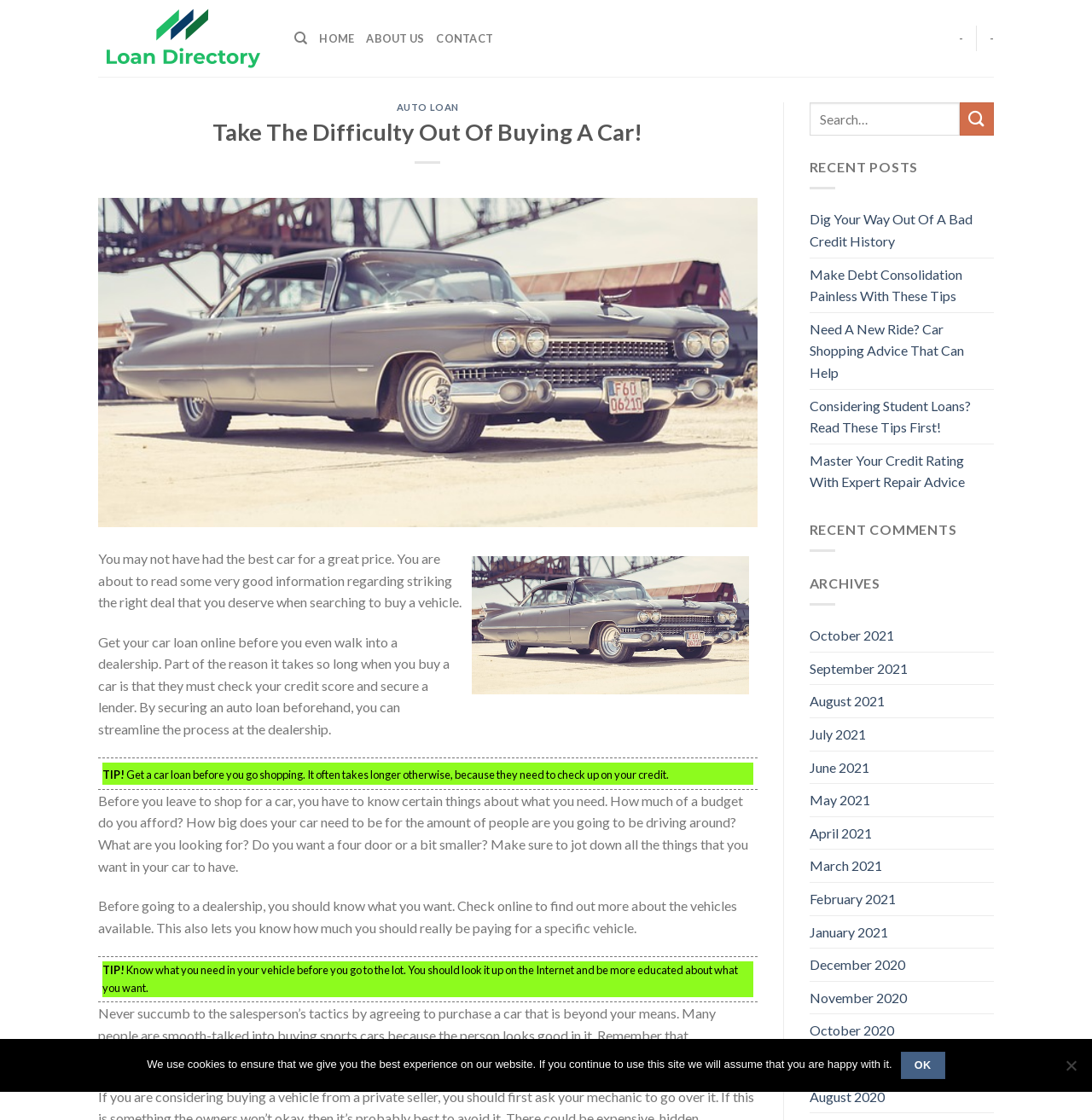Determine the bounding box of the UI component based on this description: "Contact". The bounding box coordinates should be four float values between 0 and 1, i.e., [left, top, right, bottom].

[0.4, 0.019, 0.452, 0.05]